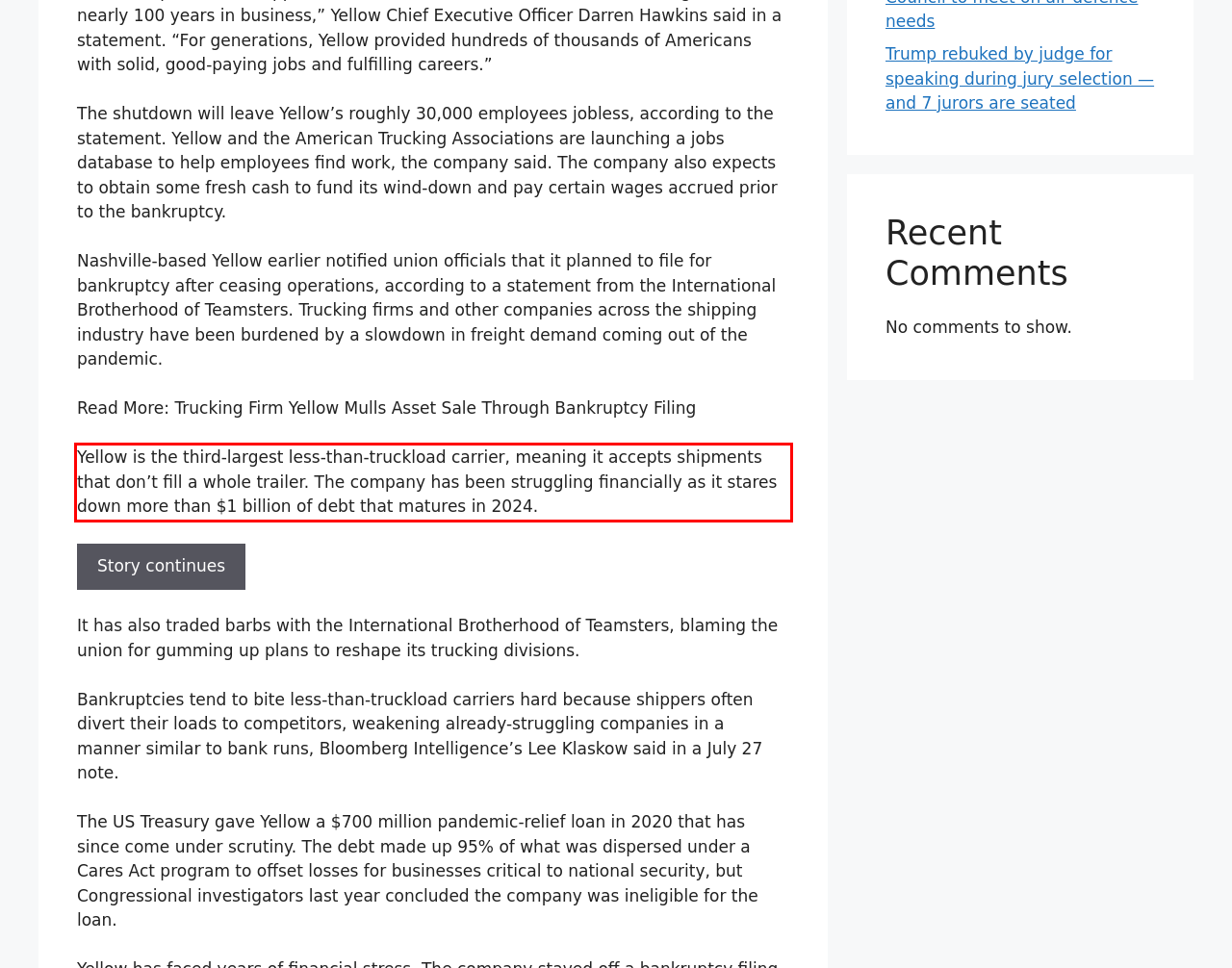Please look at the screenshot provided and find the red bounding box. Extract the text content contained within this bounding box.

Yellow is the third-largest less-than-truckload carrier, meaning it accepts shipments that don’t fill a whole trailer. The company has been struggling financially as it stares down more than $1 billion of debt that matures in 2024.